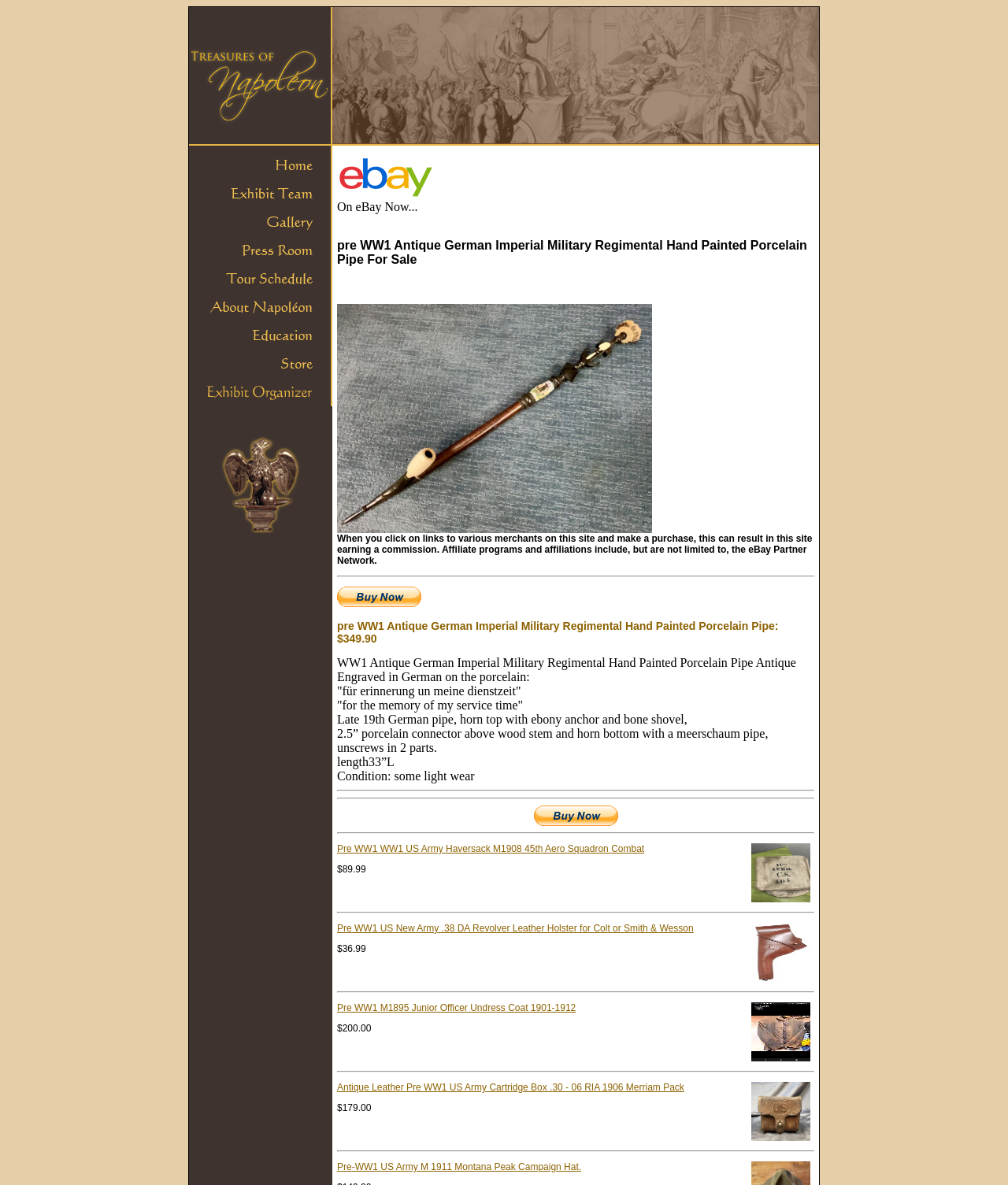Kindly determine the bounding box coordinates of the area that needs to be clicked to fulfill this instruction: "Click on the 'Napoleon - An Intimate Portrait' link".

[0.188, 0.118, 0.33, 0.13]